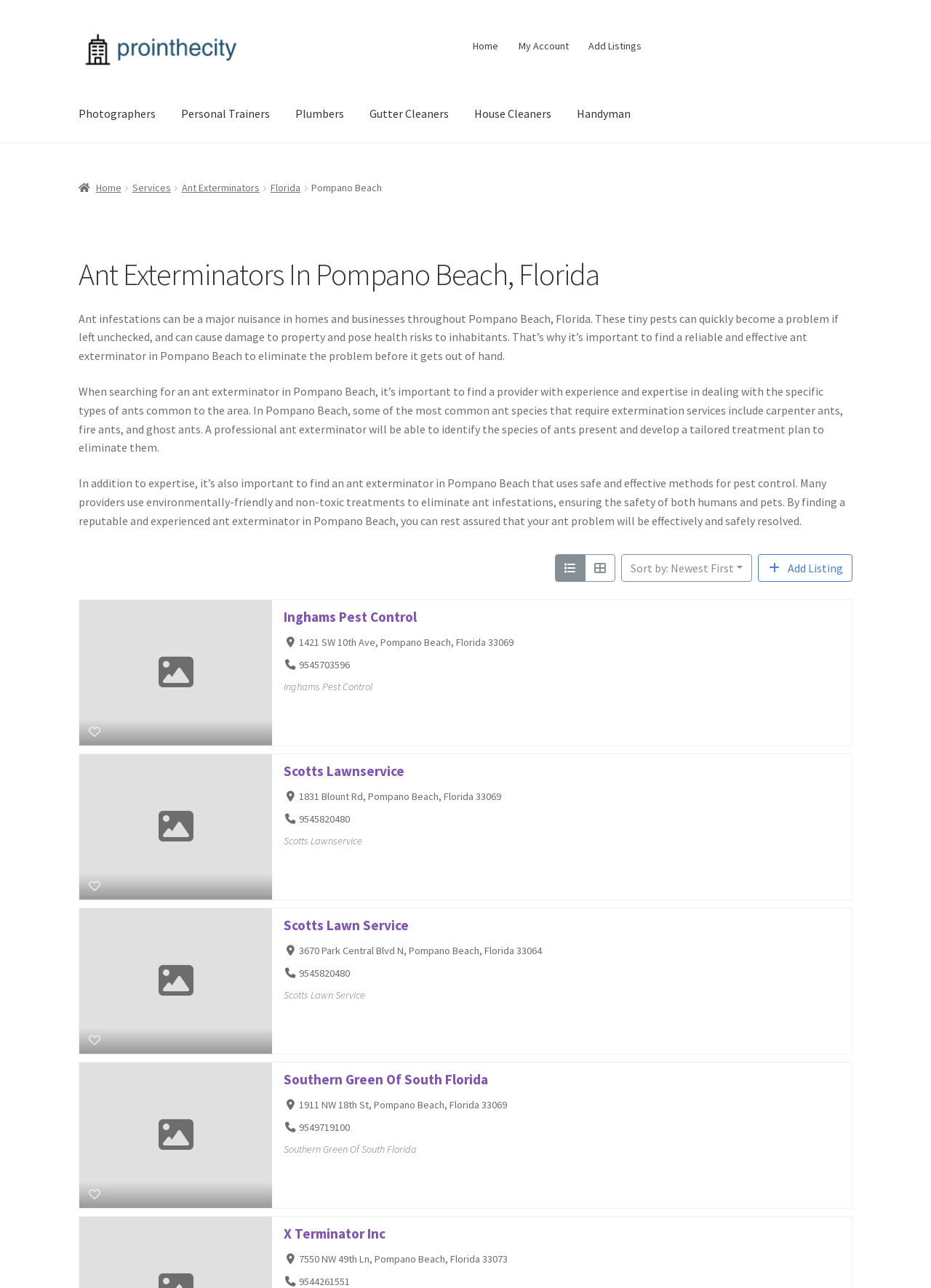Specify the bounding box coordinates of the area to click in order to follow the given instruction: "Click on the 'Sort by: Newest First' button."

[0.667, 0.43, 0.808, 0.451]